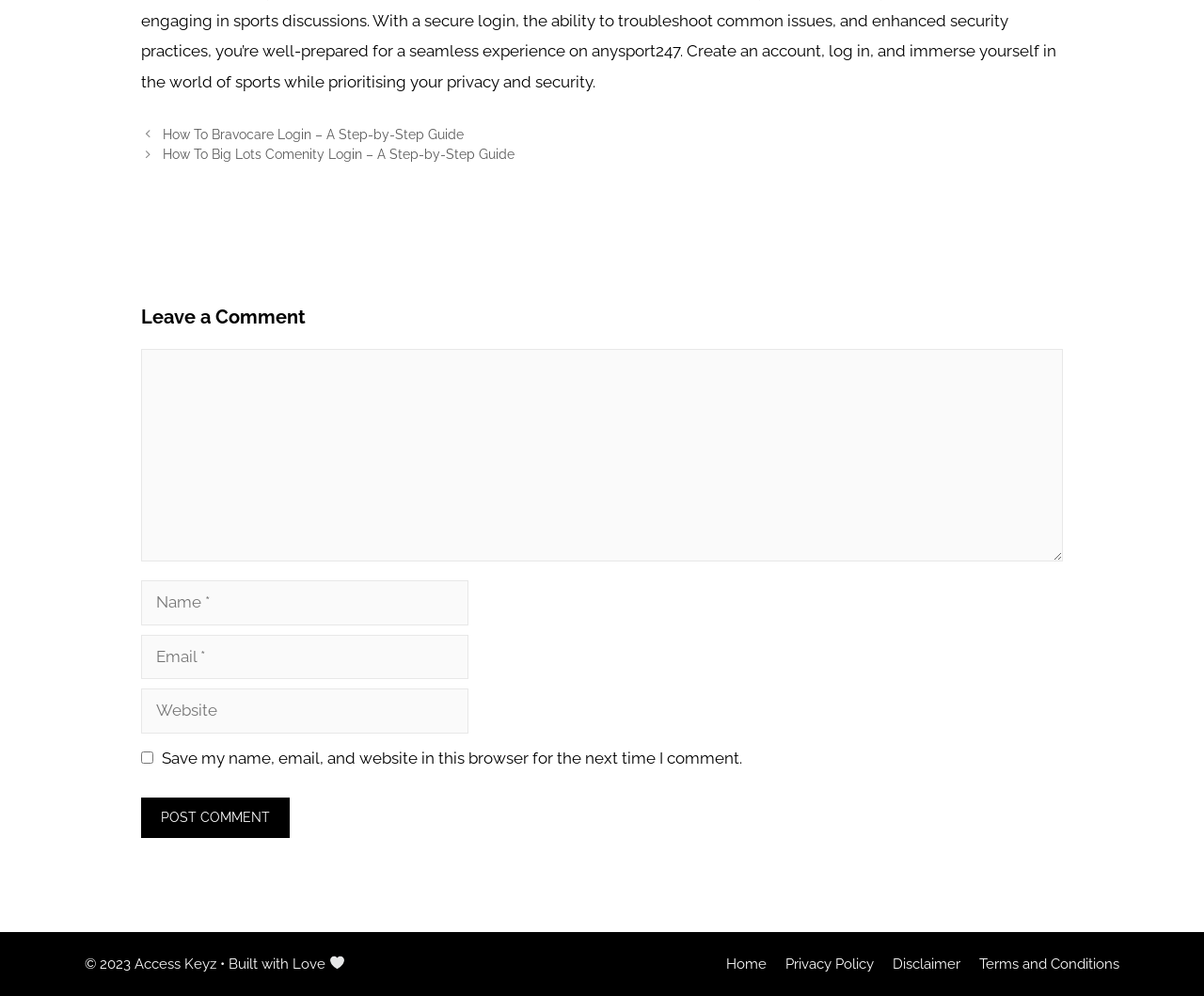What is the function of the checkbox?
Please elaborate on the answer to the question with detailed information.

The checkbox is labeled 'Save my name, email, and website in this browser for the next time I comment.', indicating that it allows users to save their comment information for future use.